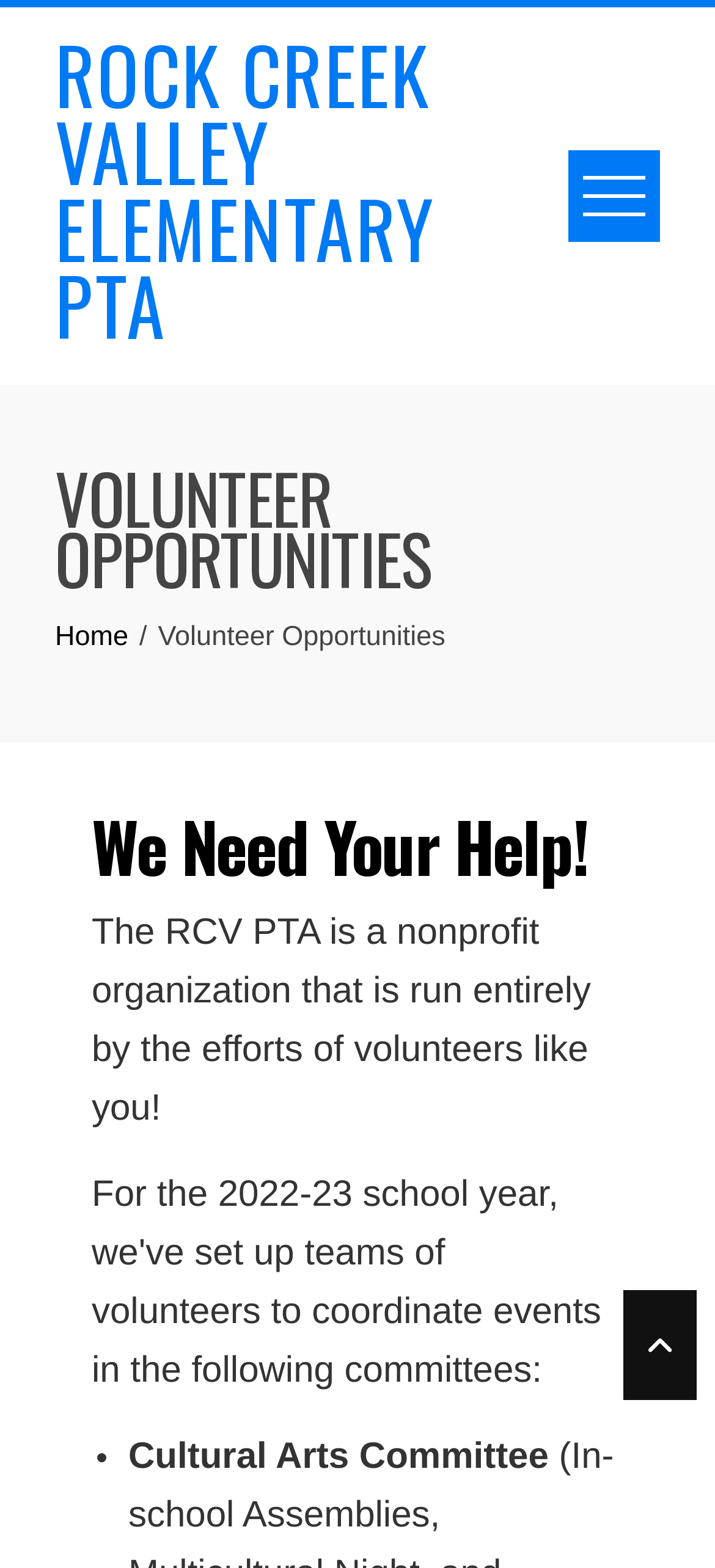Please determine the bounding box coordinates for the UI element described here. Use the format (top-left x, top-left y, bottom-right x, bottom-right y) with values bounded between 0 and 1: Home

[0.077, 0.396, 0.18, 0.416]